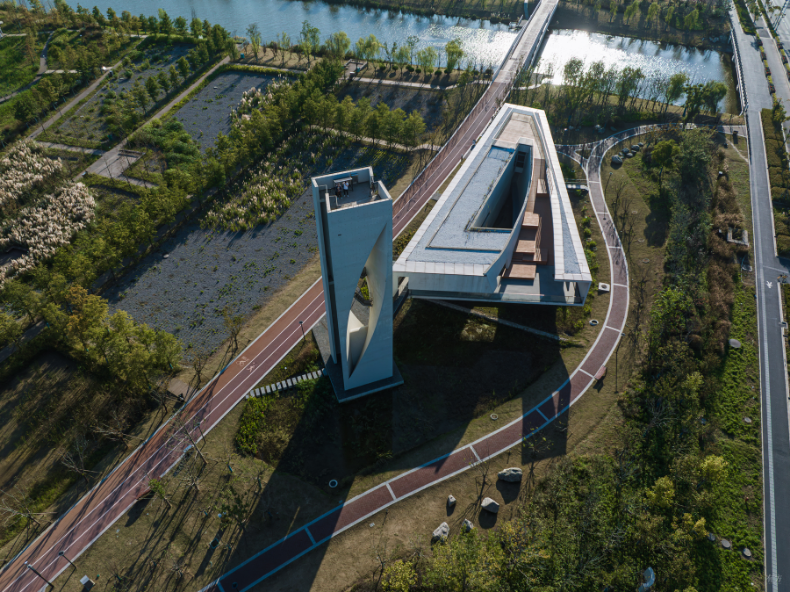What is the purpose of the park?
Answer the question with a single word or phrase by looking at the picture.

Recreational space